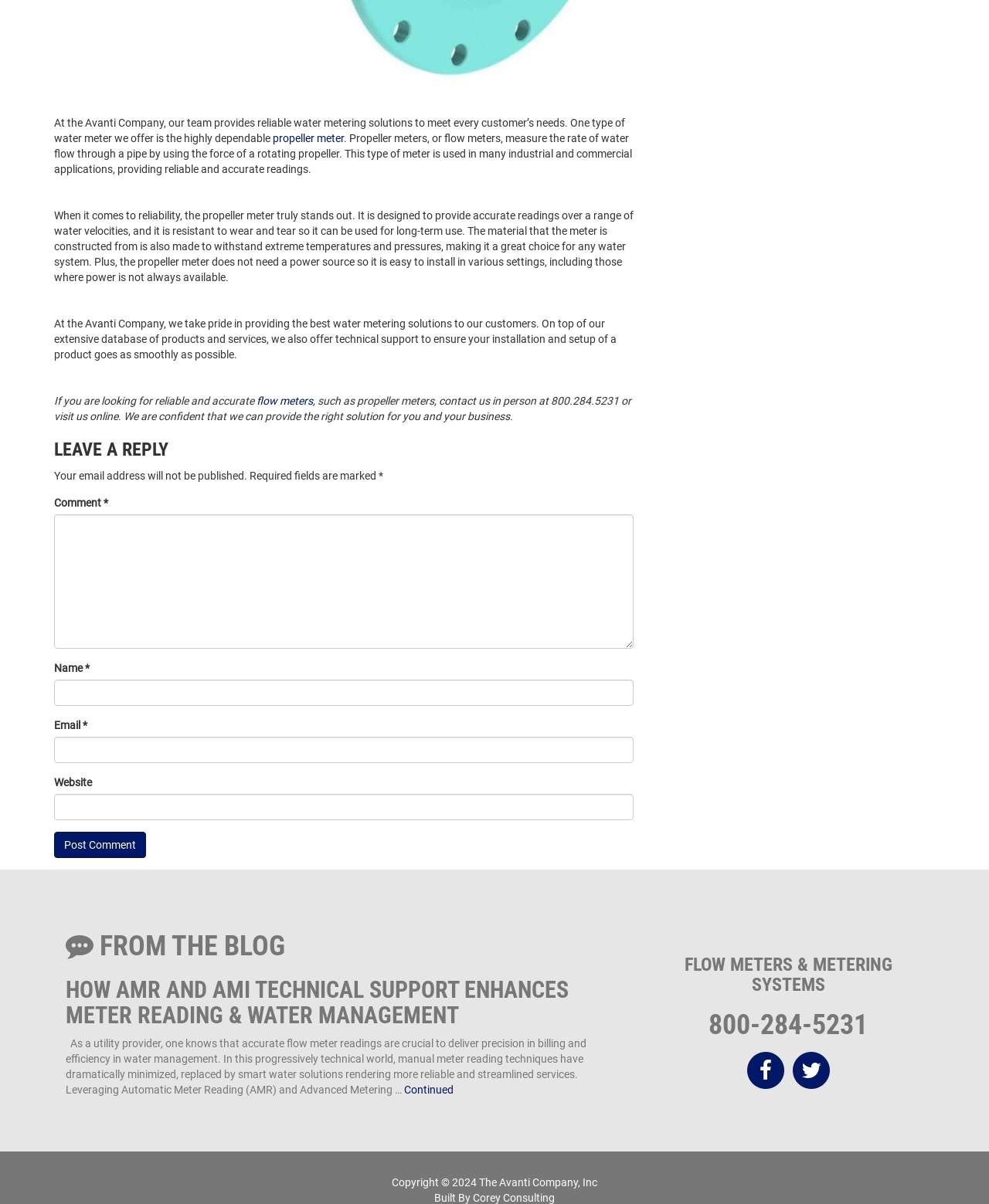Select the bounding box coordinates of the element I need to click to carry out the following instruction: "Click the 'flow meters' link".

[0.259, 0.328, 0.316, 0.338]